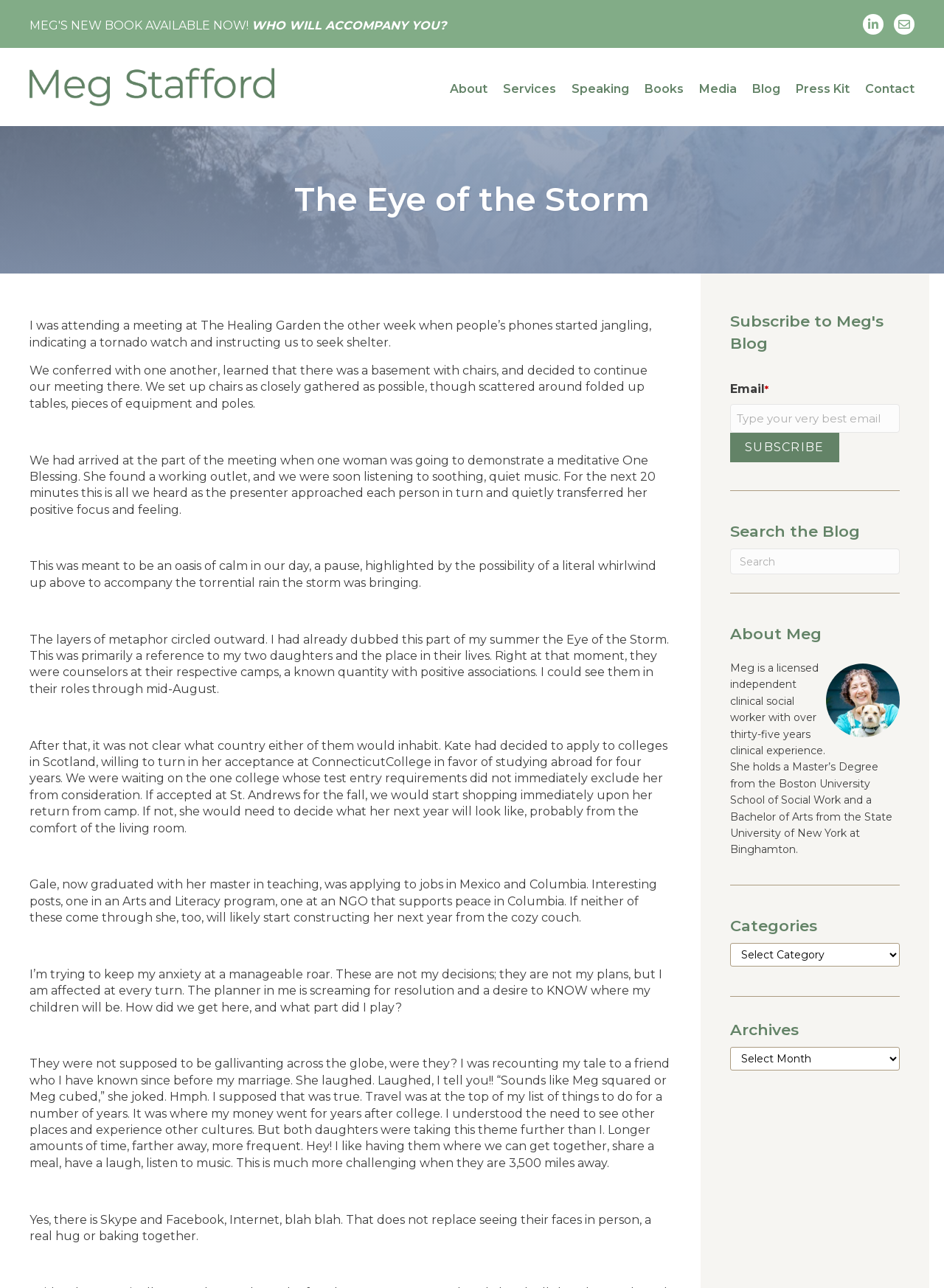What is the theme of the blog post?
With the help of the image, please provide a detailed response to the question.

I read the blog post and found that it is about the author's daughters, their lives, and the author's feelings about their independence and travels.